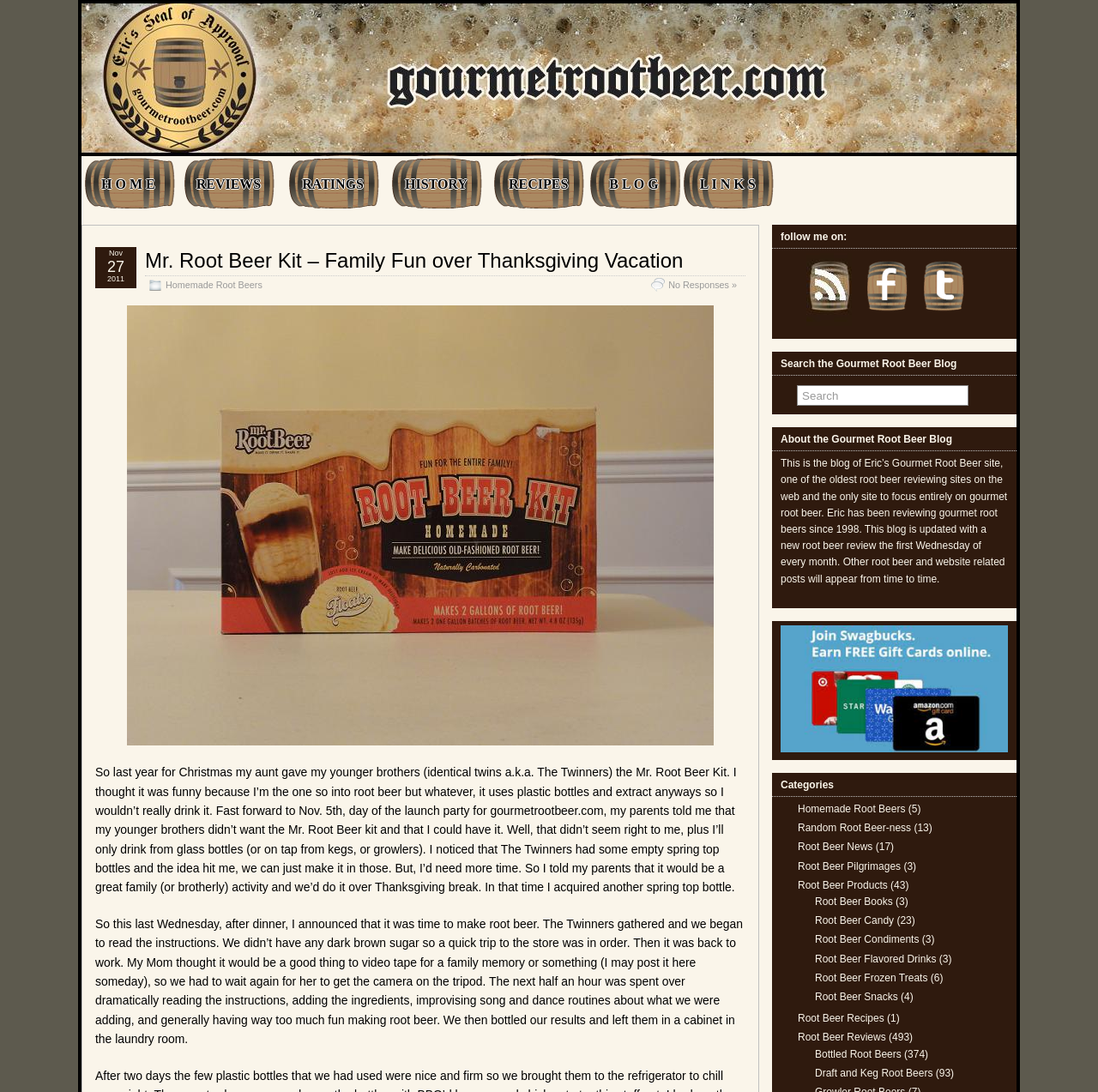Please determine the bounding box coordinates for the element that should be clicked to follow these instructions: "Read the 'Root Beer Reviews' category".

[0.727, 0.944, 0.807, 0.955]